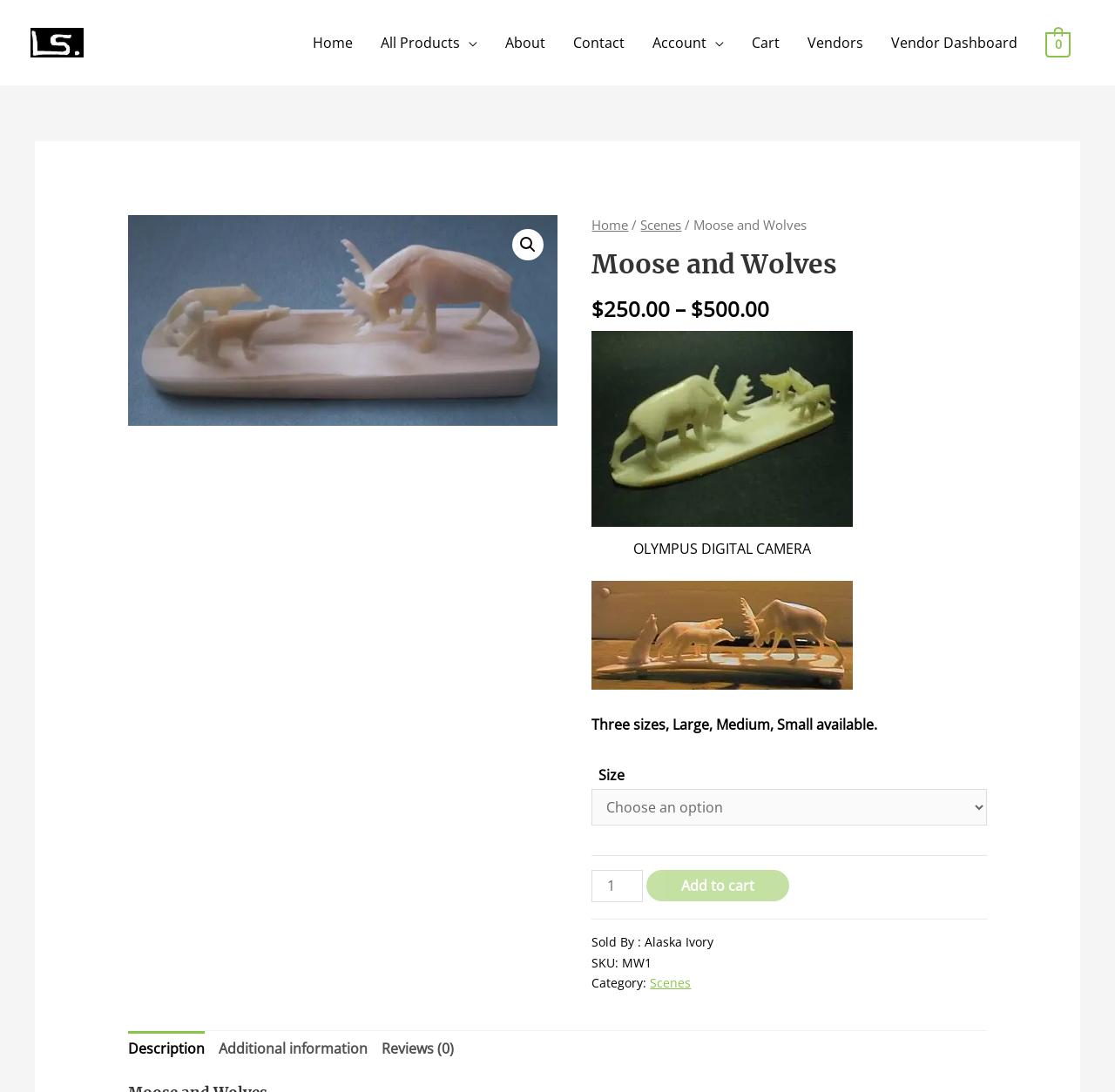What are the available sizes of the product?
Could you answer the question with a detailed and thorough explanation?

The available sizes of the product can be found in the static text element with the text 'Three sizes, Large, Medium, Small available.'.